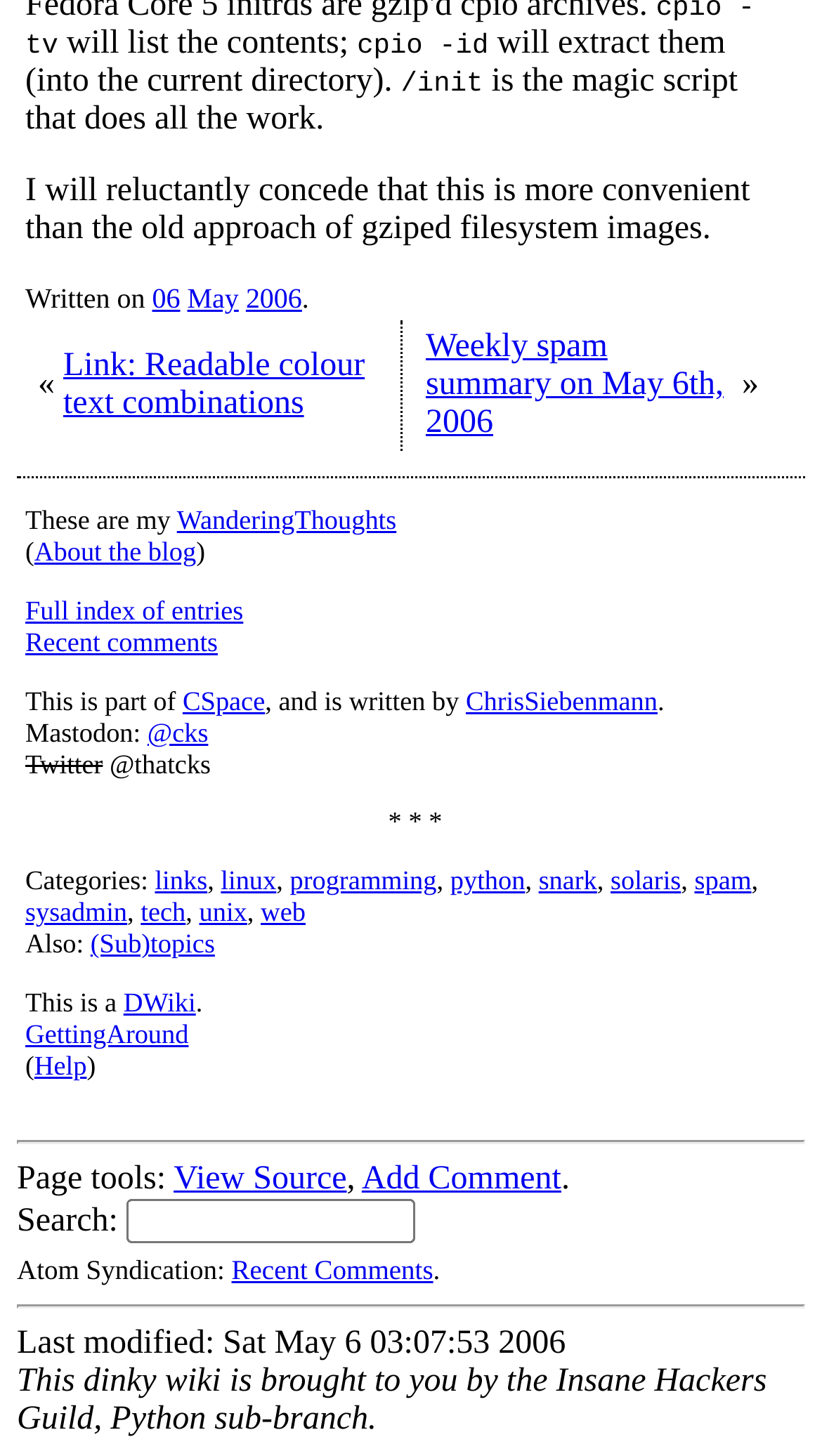Determine the bounding box coordinates of the element that should be clicked to execute the following command: "View the Atom Syndication of Recent Comments".

[0.282, 0.861, 0.527, 0.883]